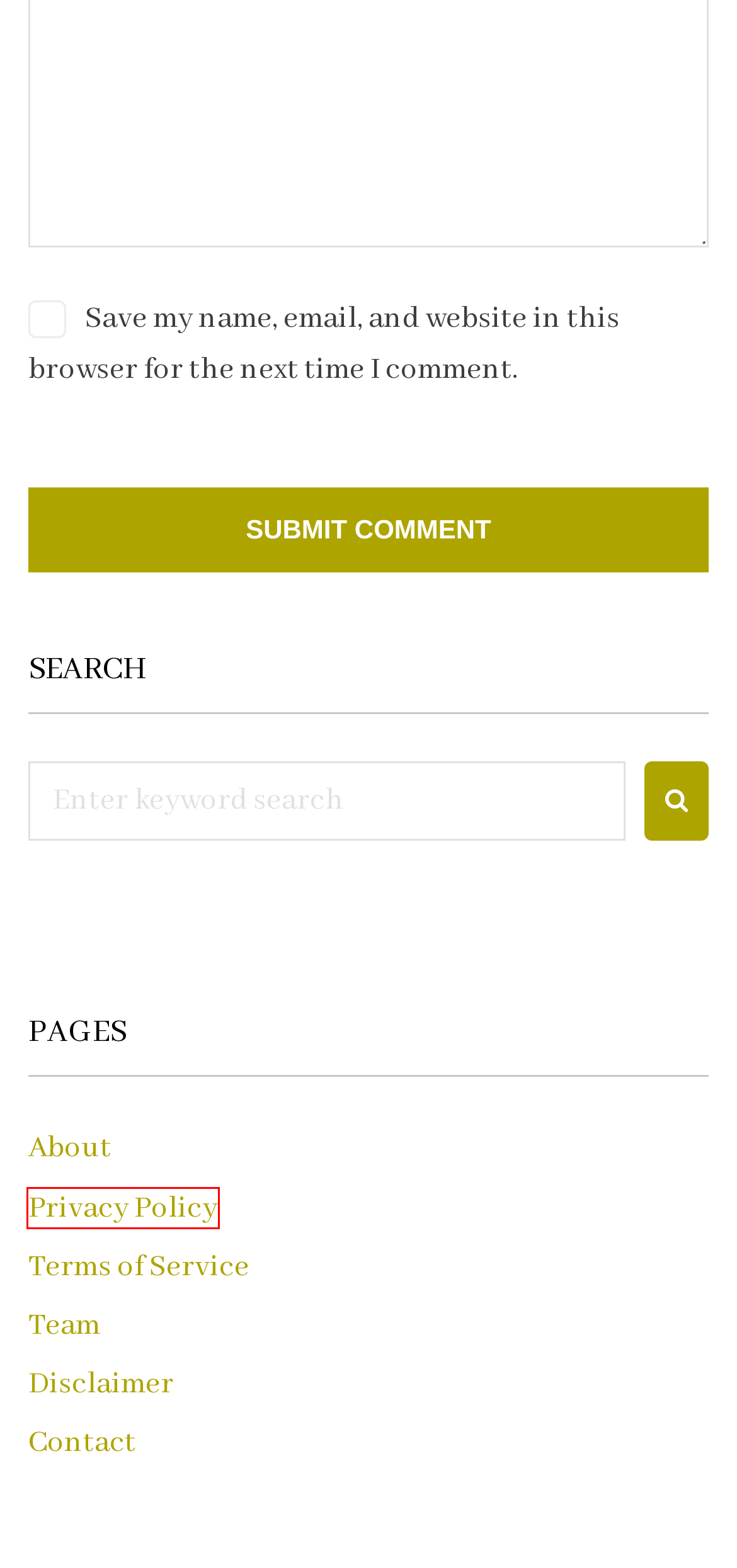A screenshot of a webpage is given, featuring a red bounding box around a UI element. Please choose the webpage description that best aligns with the new webpage after clicking the element in the bounding box. These are the descriptions:
A. Contact
B. Disclaimer
C. About
D. Florence Welch shares her ordeal after undergoing emergency surgery
E. Team
F. Alexander Davis - Newfound Times
G. Terms of Service
H. Privacy Policy

H